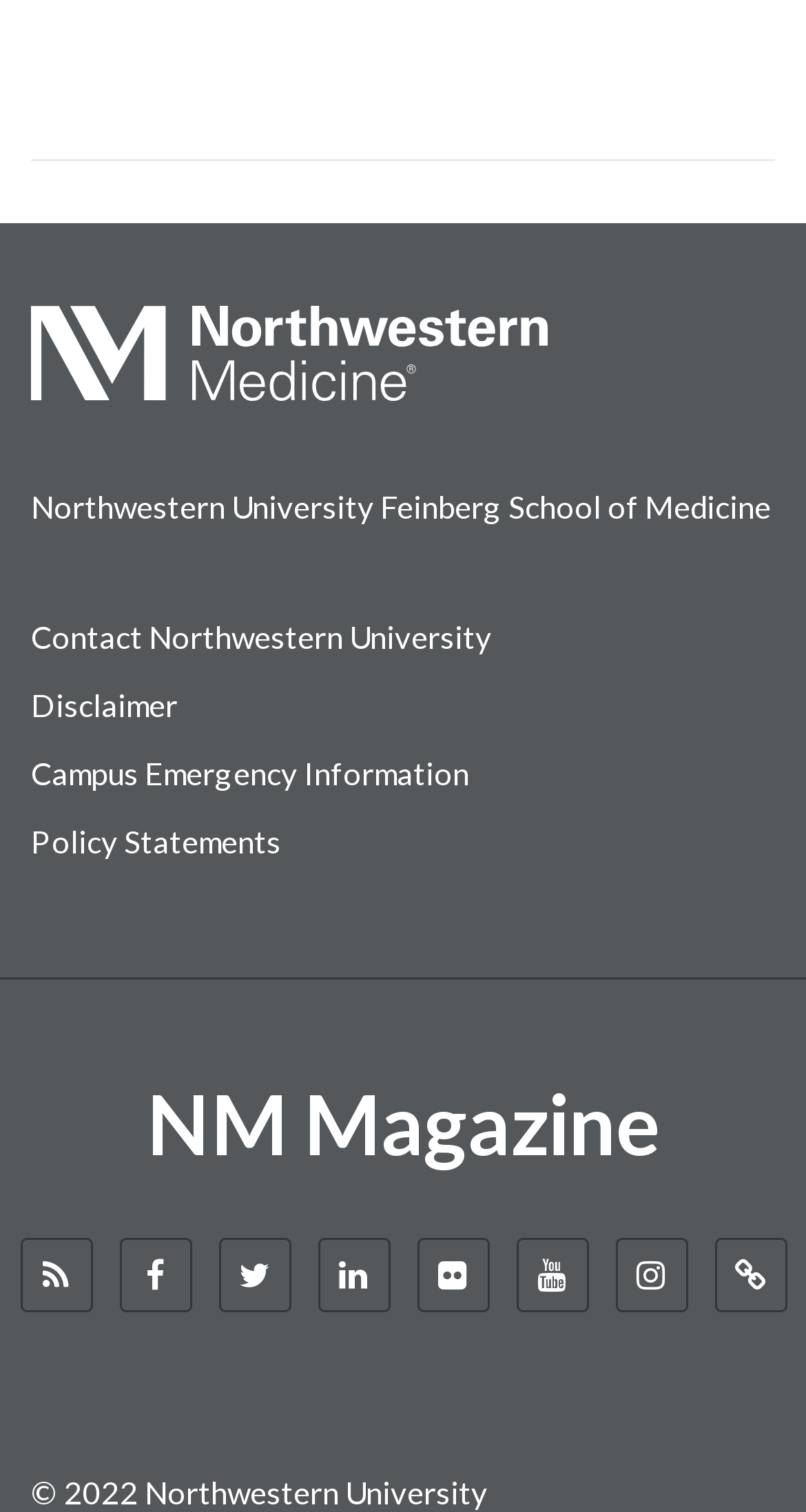Locate the bounding box coordinates of the item that should be clicked to fulfill the instruction: "View News Feed".

[0.027, 0.822, 0.112, 0.867]